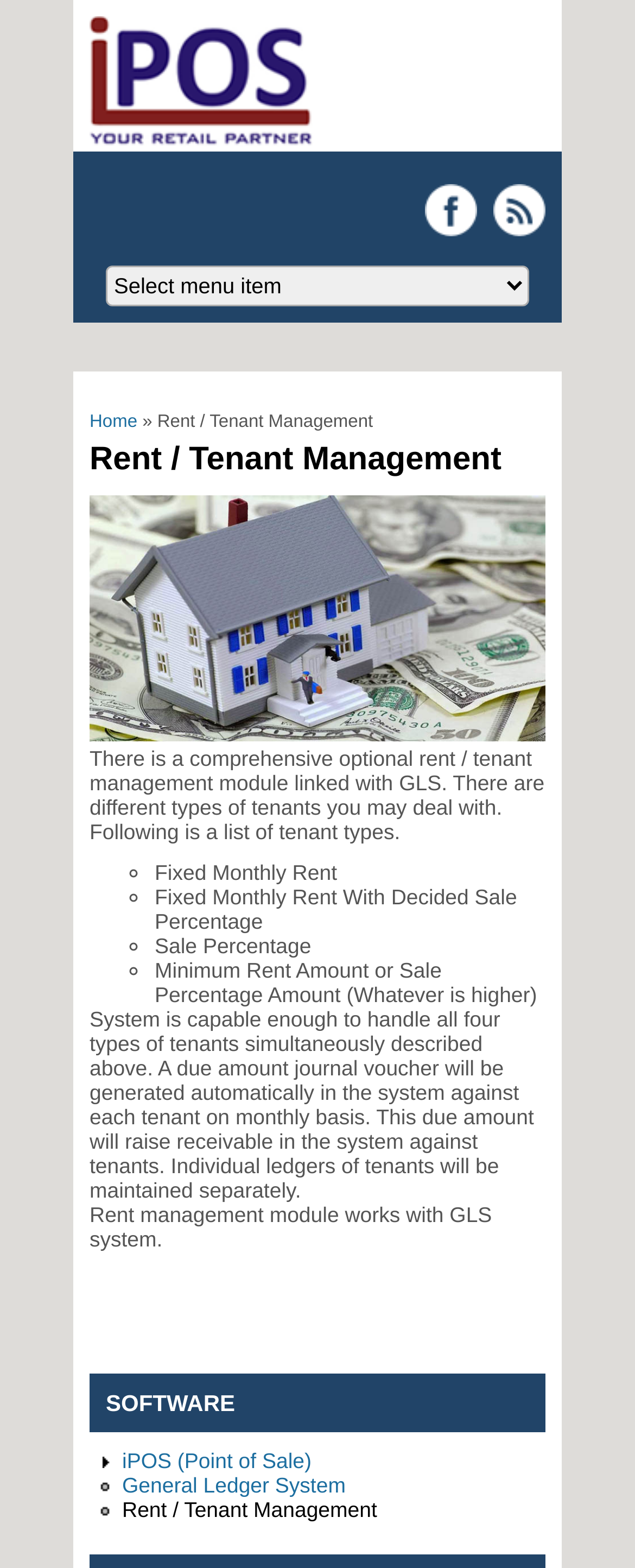What is generated automatically in the system against each tenant?
Provide a concise answer using a single word or phrase based on the image.

Due amount journal voucher